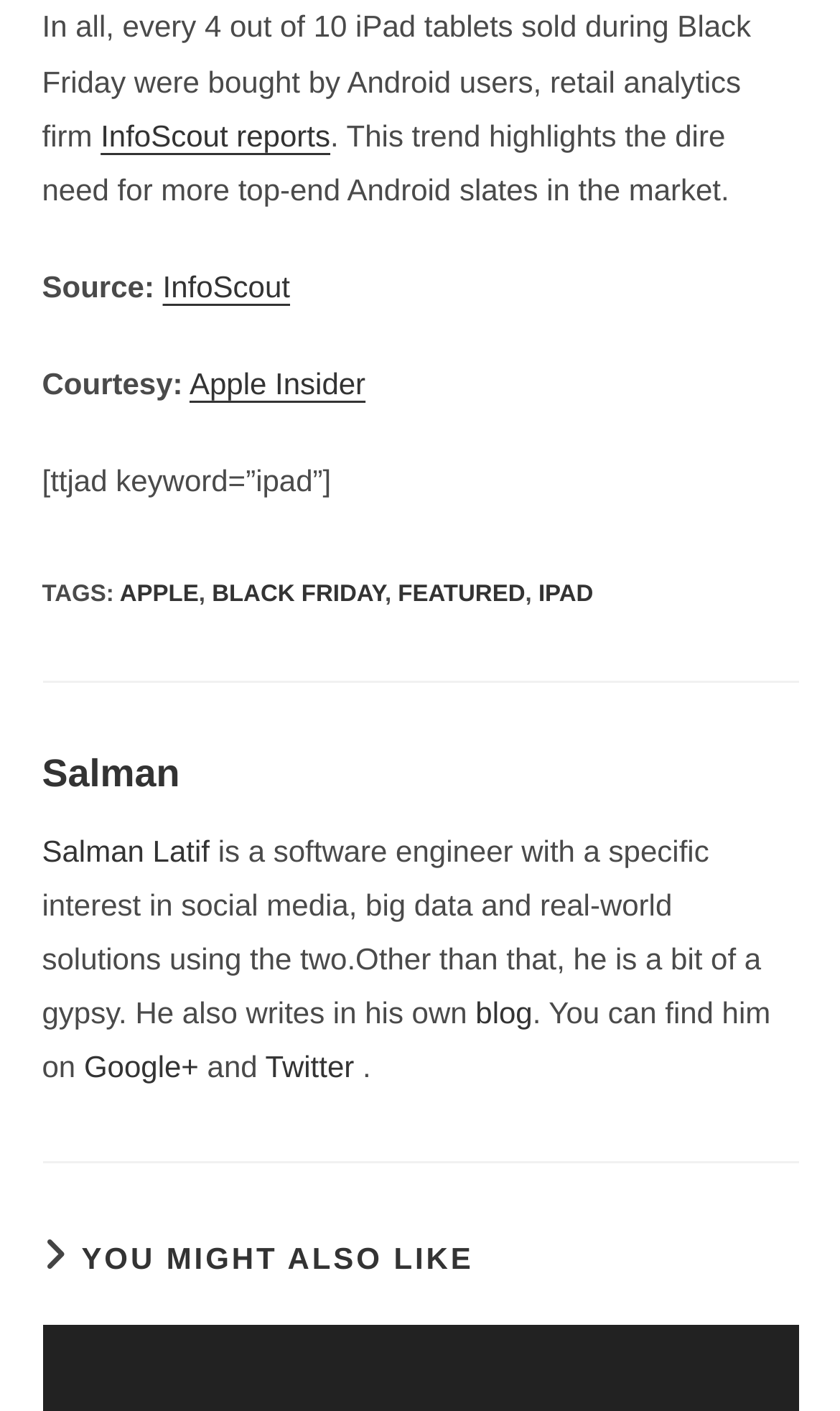Identify the bounding box for the UI element described as: "blog". Ensure the coordinates are four float numbers between 0 and 1, formatted as [left, top, right, bottom].

[0.566, 0.706, 0.634, 0.73]